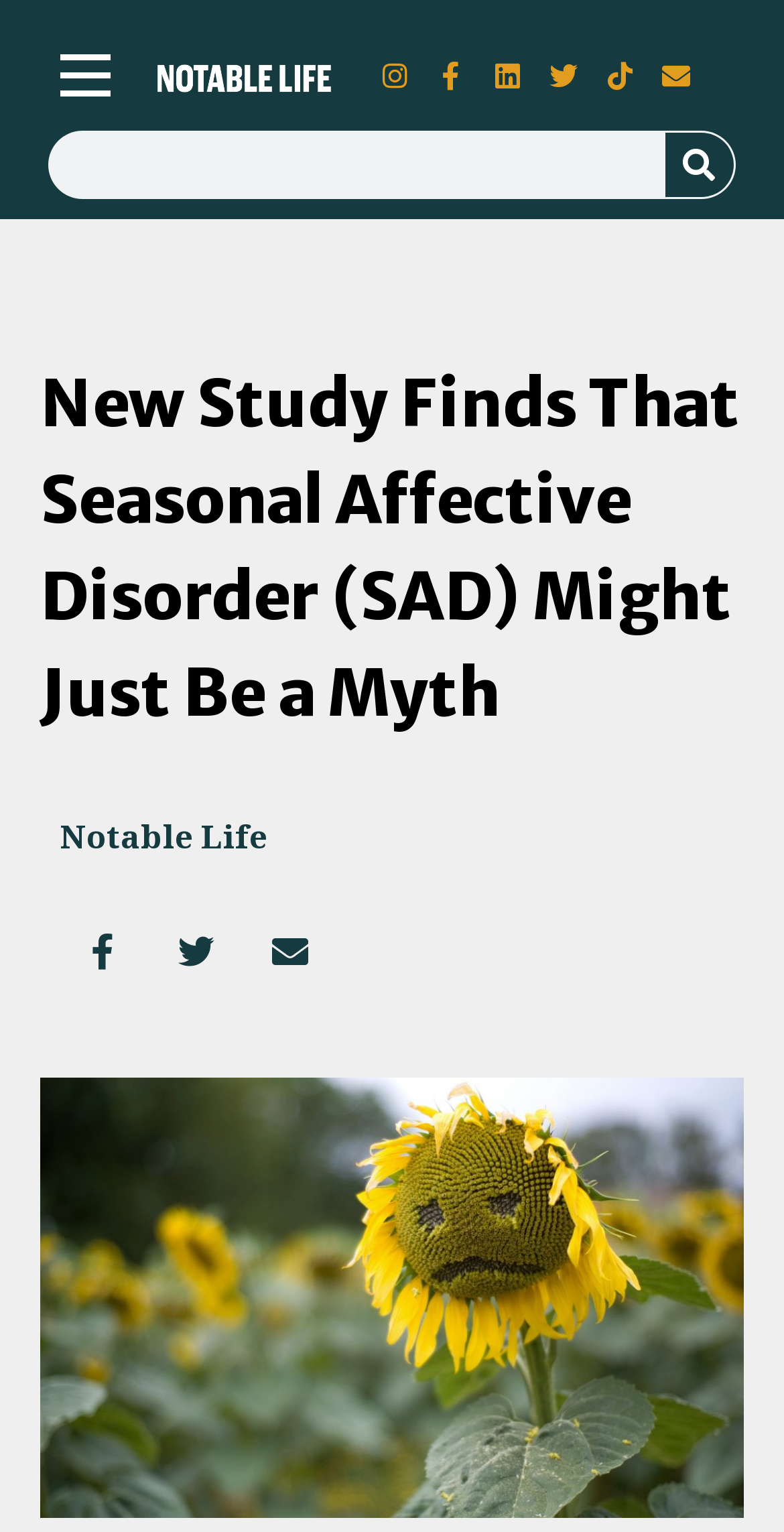Locate the bounding box coordinates of the clickable element to fulfill the following instruction: "Search for something". Provide the coordinates as four float numbers between 0 and 1 in the format [left, top, right, bottom].

[0.062, 0.085, 0.938, 0.13]